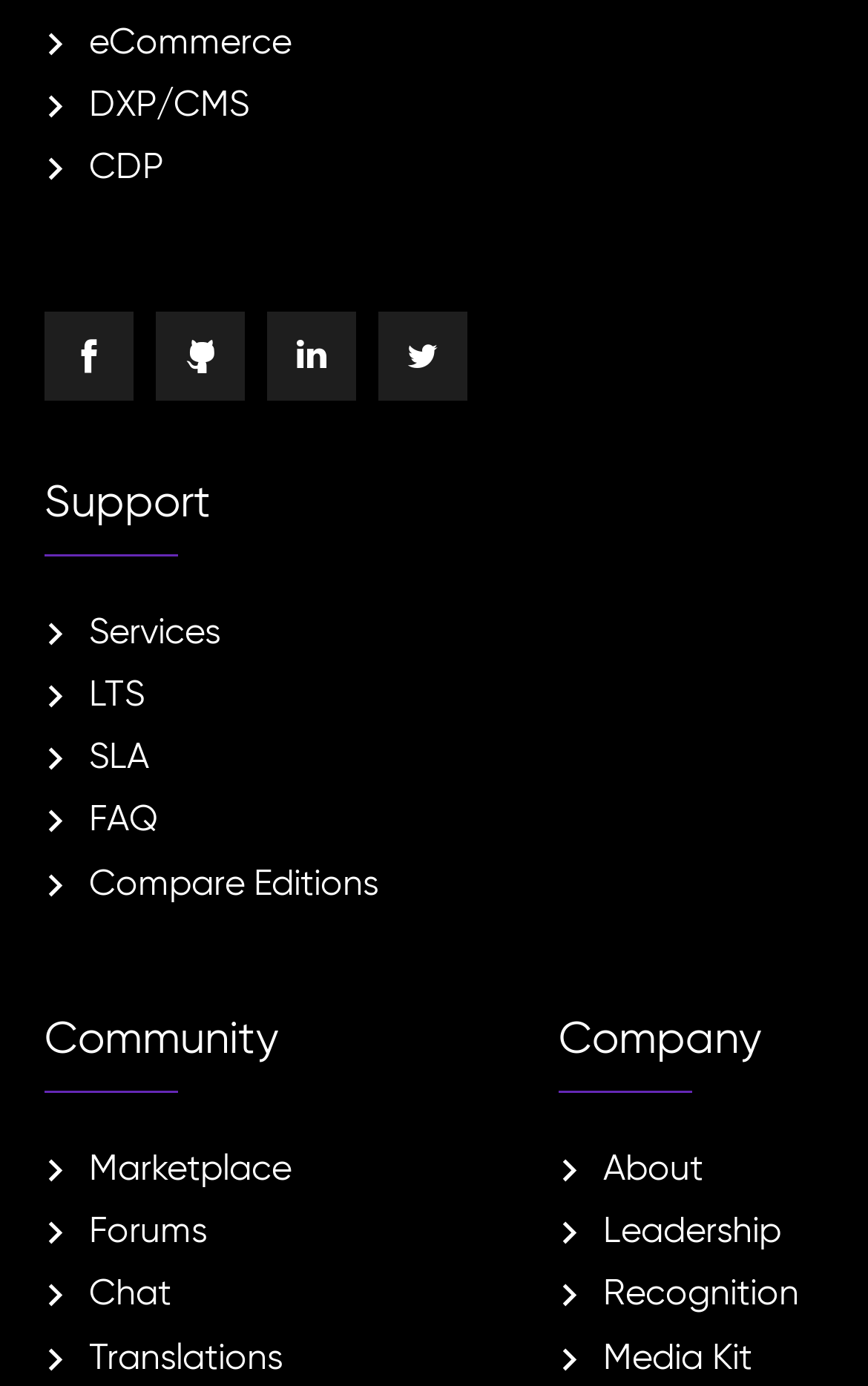Find the bounding box coordinates for the area that should be clicked to accomplish the instruction: "explore Marketplace".

[0.103, 0.827, 0.336, 0.859]